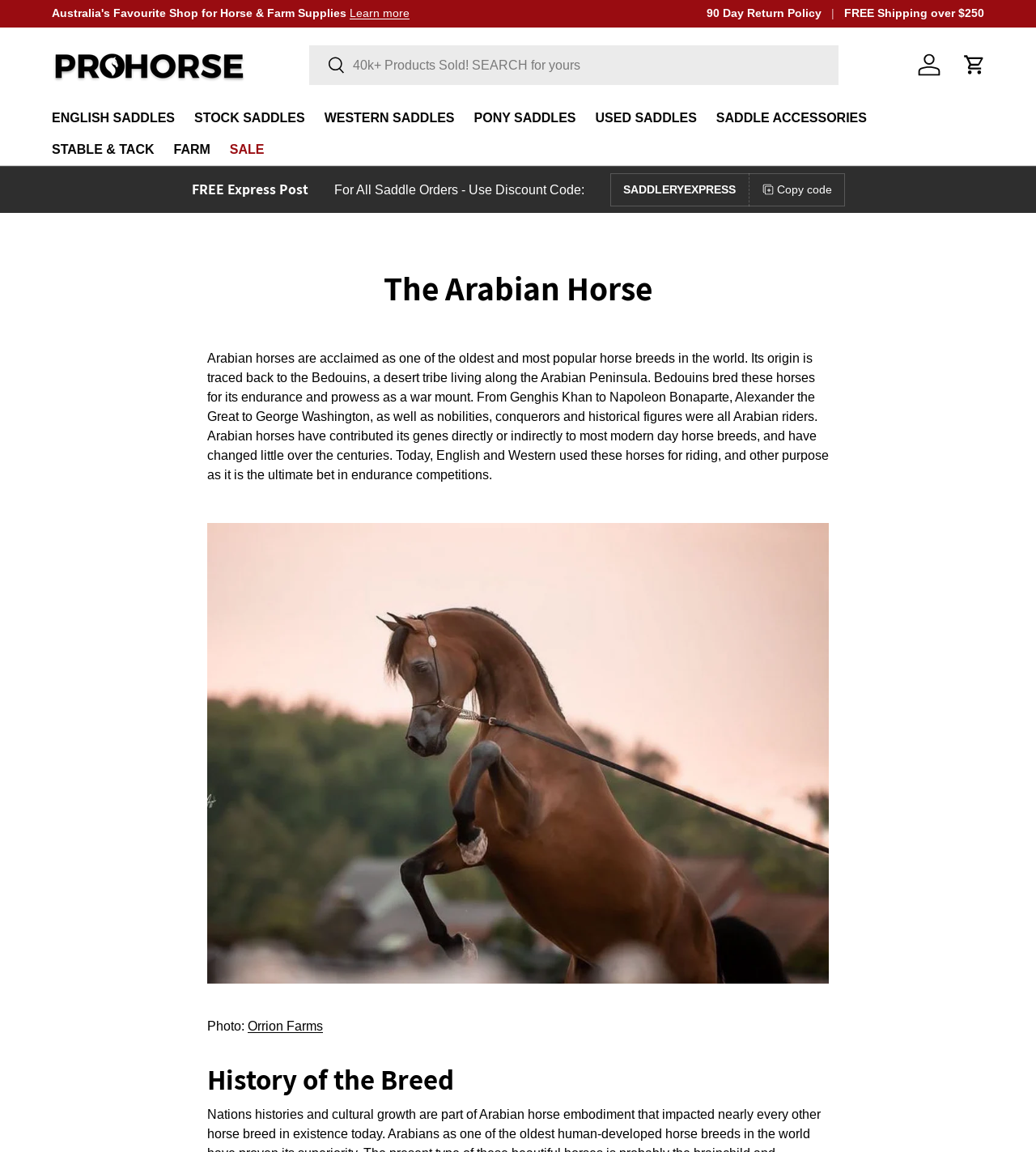Please specify the bounding box coordinates of the region to click in order to perform the following instruction: "View English saddles".

[0.05, 0.088, 0.169, 0.116]